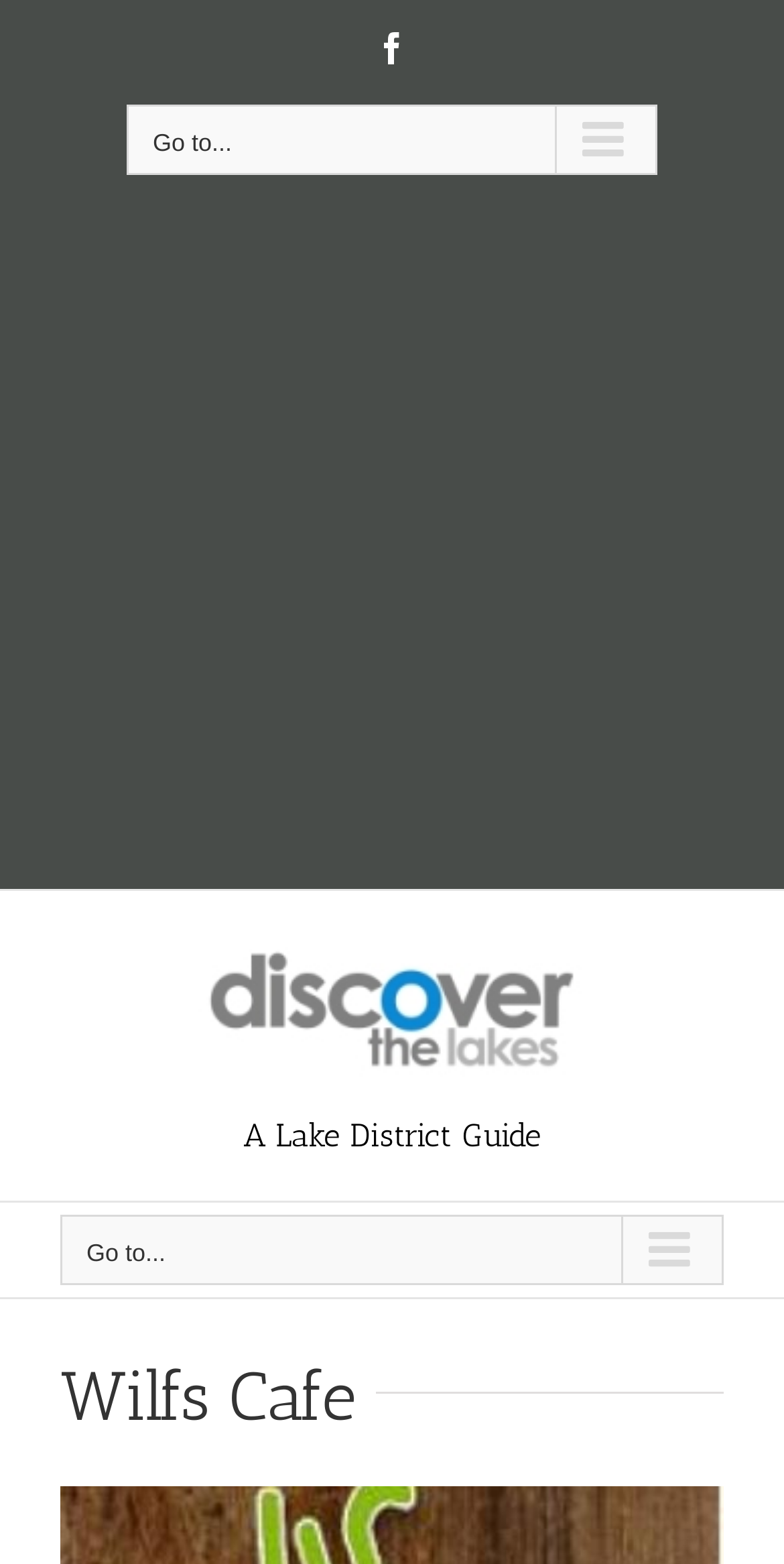Is there a Facebook link on the page?
Craft a detailed and extensive response to the question.

I found a link element with the text ' Facebook' which suggests that it's a link to Facebook, and it's located at the top of the page.